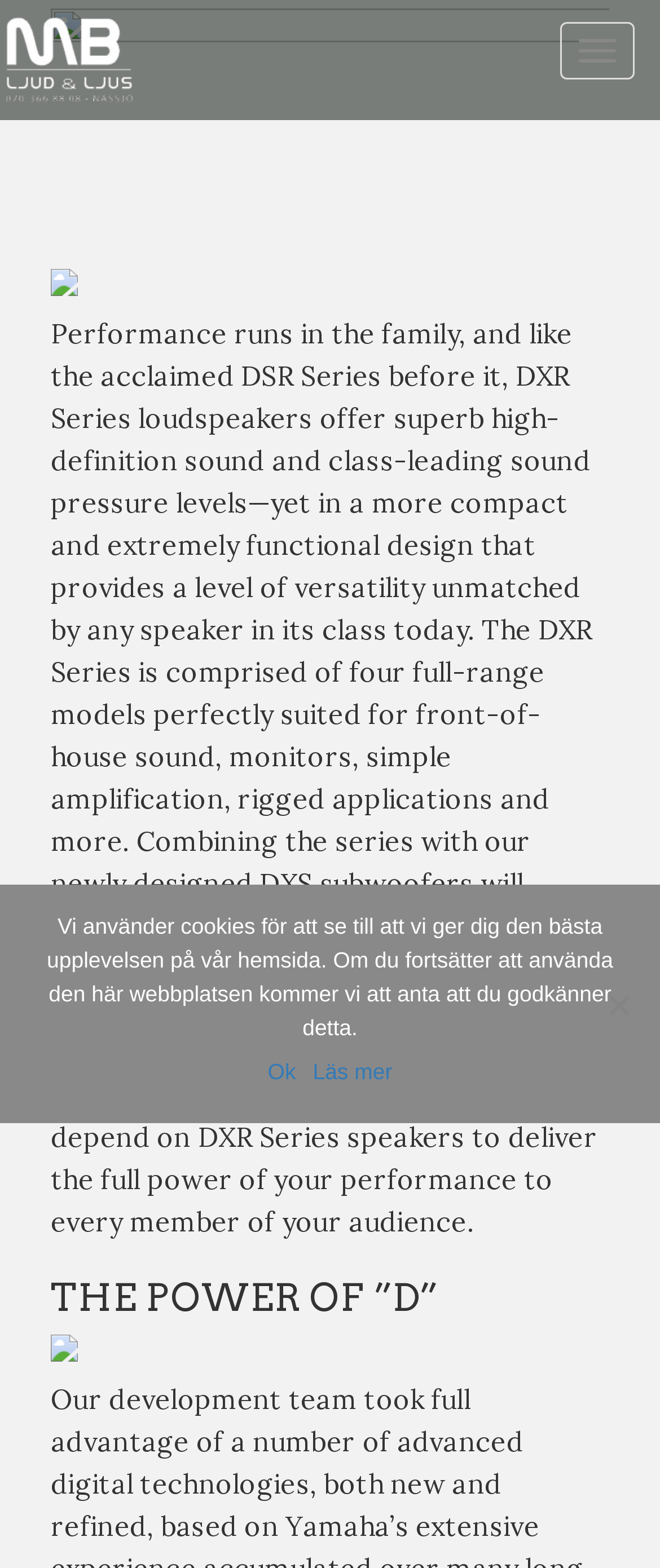What is the purpose of the DXR Series loudspeakers? Using the information from the screenshot, answer with a single word or phrase.

front-of-house sound, monitors, etc.